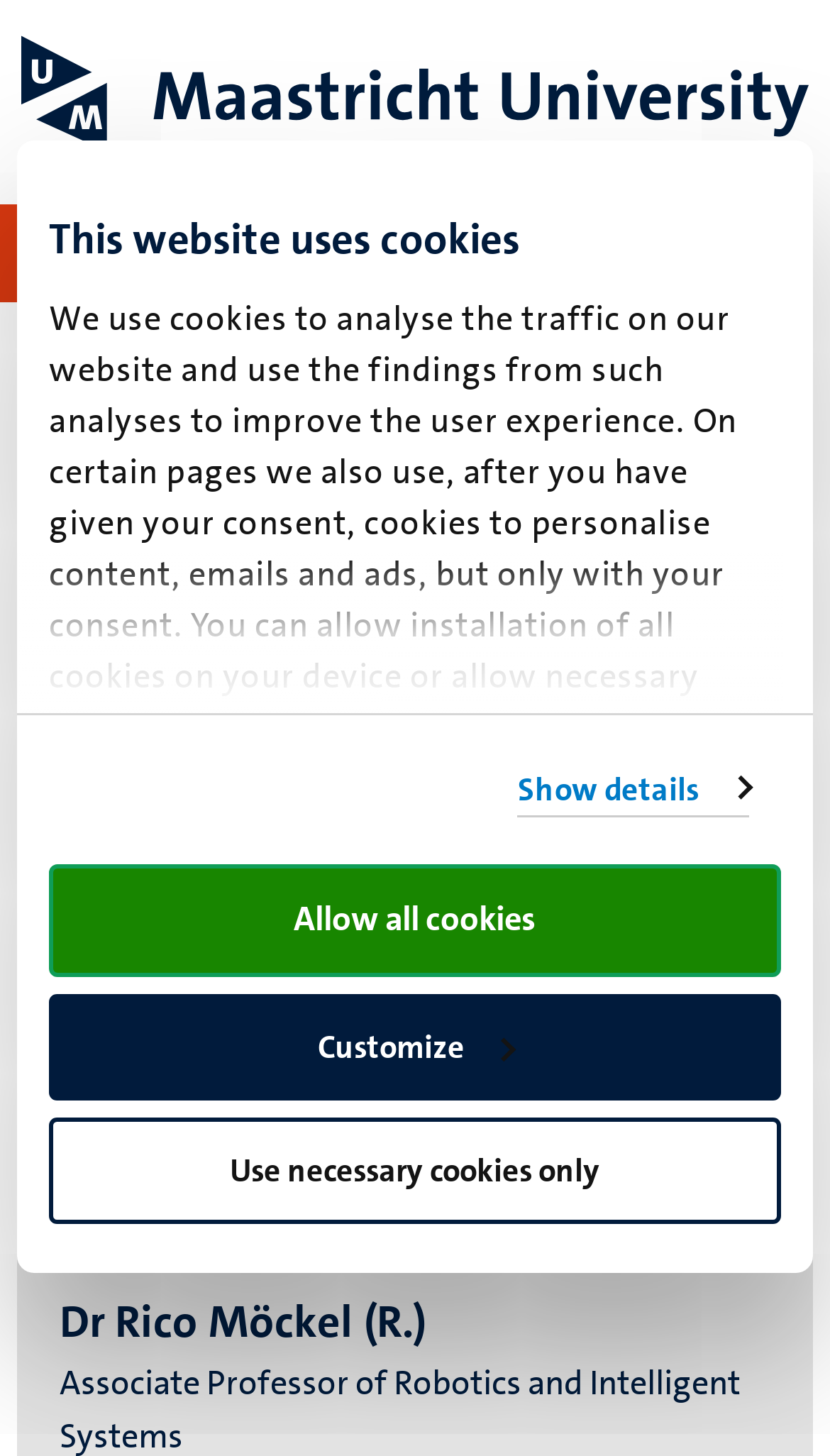Is the mobile navigation menu expanded?
Using the image provided, answer with just one word or phrase.

No